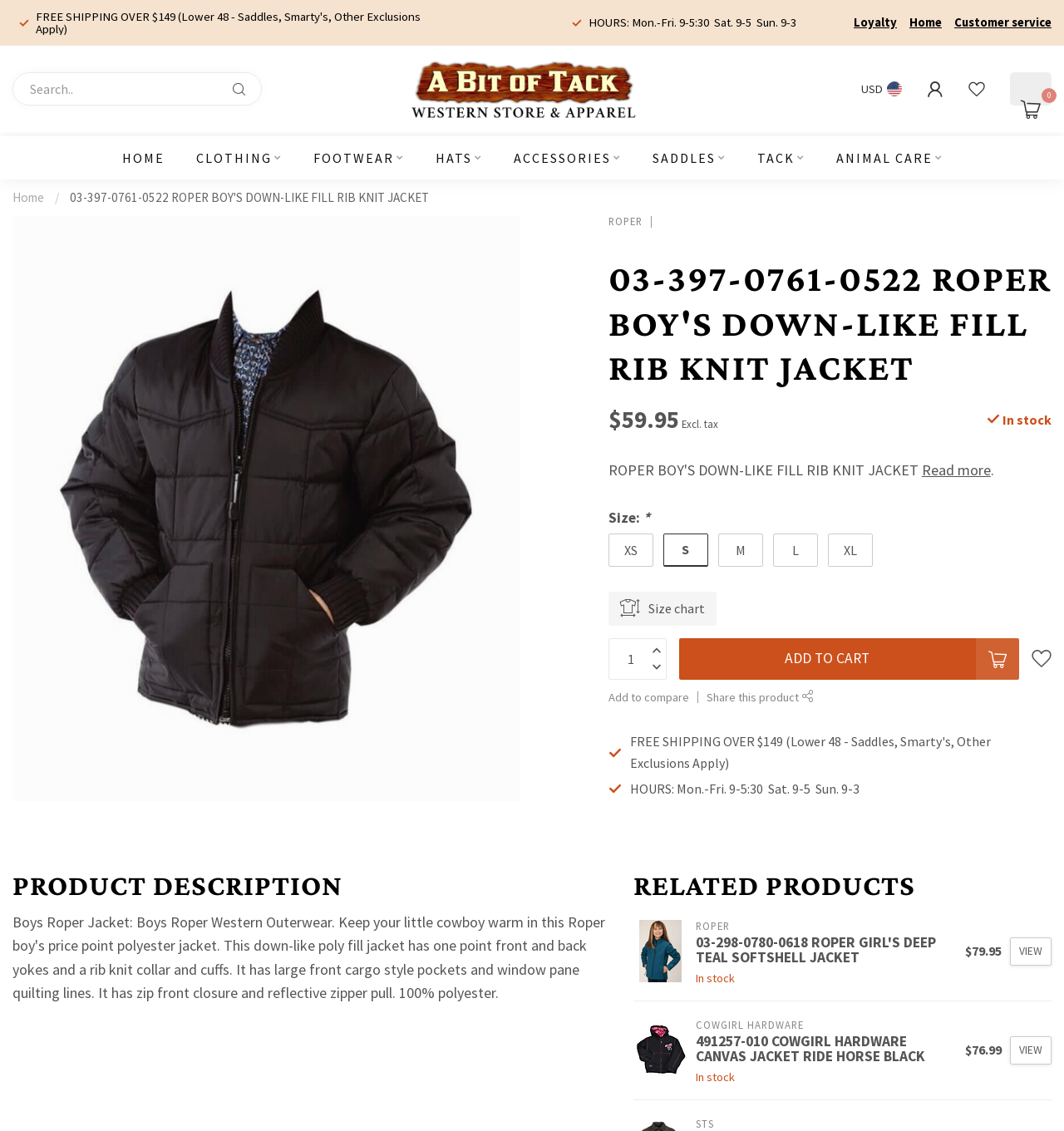Construct a comprehensive description capturing every detail on the webpage.

This webpage is about a product, specifically a ROPER BOY'S DOWN-LIKE FILL RIB KNIT JACKET. At the top of the page, there is a navigation menu with links to "Loyalty", "Home", "Customer service", and "A Bit of Tack". Next to the navigation menu, there is a search bar and a button with a magnifying glass icon. 

Below the navigation menu, there is a section with the store's logo, "A Bit of Tack", and a dropdown menu for selecting the language and currency. 

The main content of the page is dedicated to the product. There is a large image of the jacket, and below it, there is a heading with the product name and a price of $59.95. The product description is followed by a section with options to select the size of the jacket, a link to a size chart, and a button to add the product to the cart. 

On the right side of the product description, there are links to "Read more" and "Add to compare", as well as a button to share the product on social media. 

Further down the page, there is a section with related products, including a ROPER GIRL'S DEEP TEAL SOFTSHELL JACKET and a COWGIRL HARDWARE CANVAS JACKET RIDE HORSE BLACK. Each related product has an image, a link to the product page, and a price. 

At the bottom of the page, there is a section with the store's hours of operation.